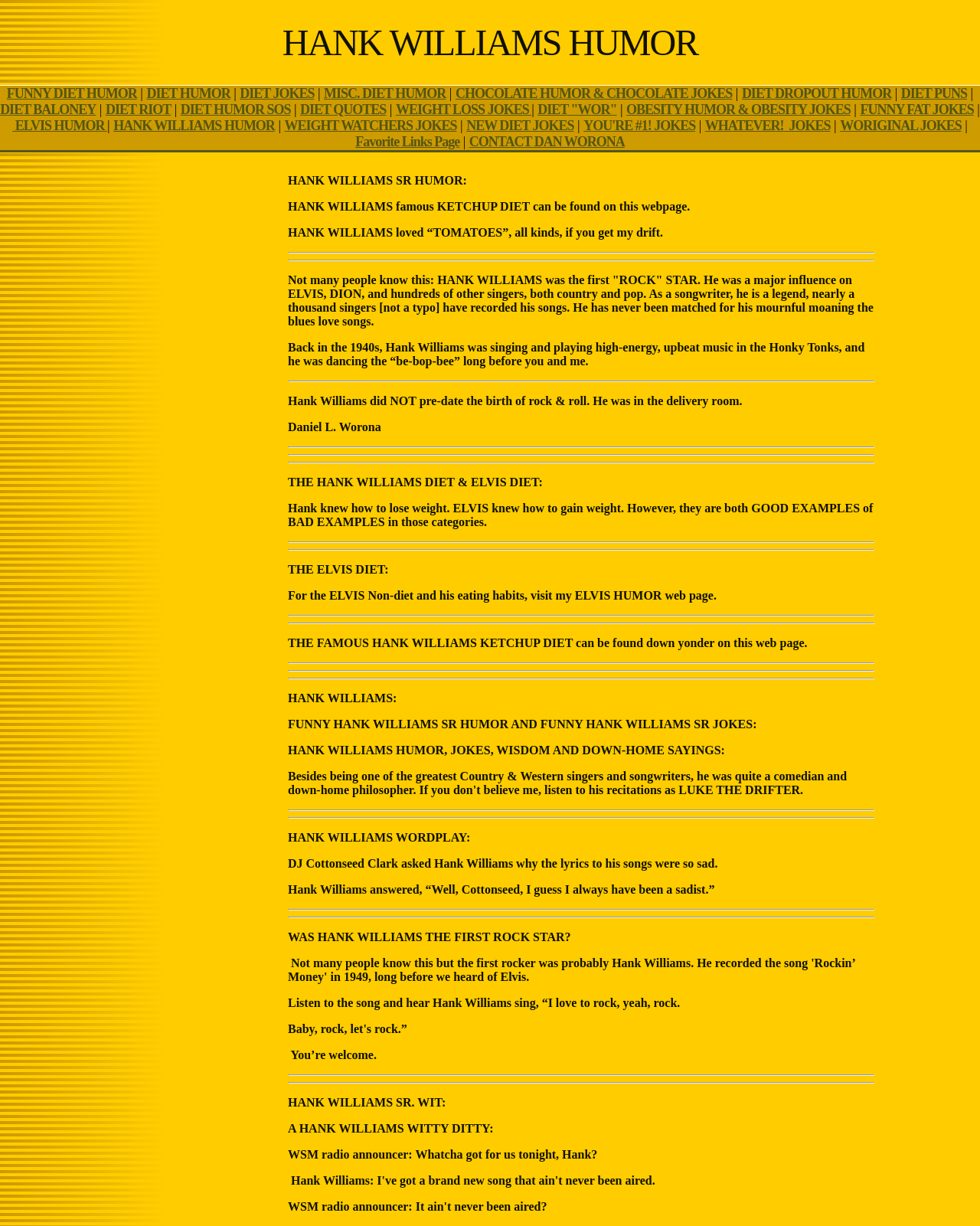Could you highlight the region that needs to be clicked to execute the instruction: "Read the 'HANK WILLIAMS WORDPLAY' section"?

[0.294, 0.678, 0.48, 0.688]